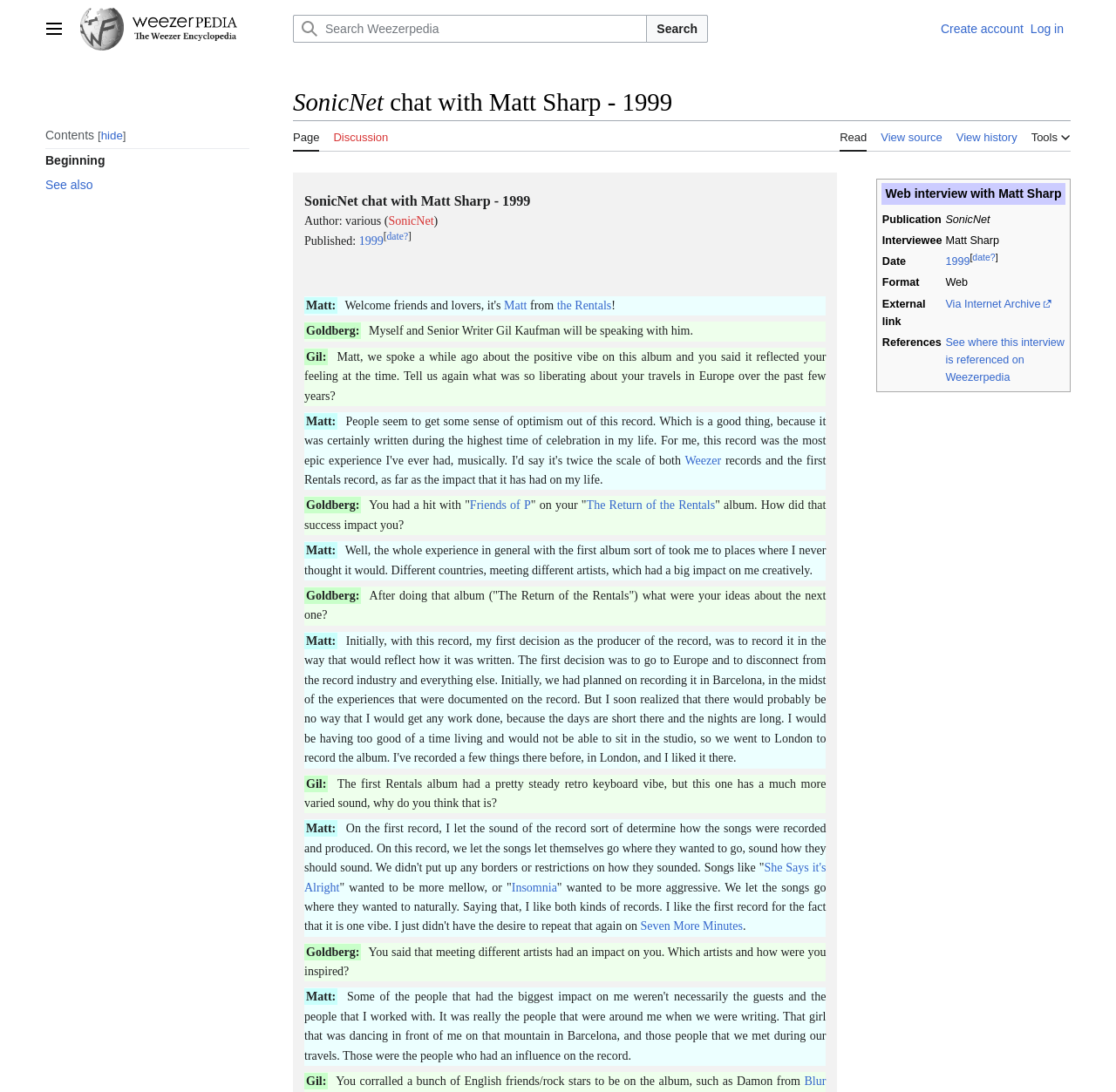Please determine and provide the text content of the webpage's heading.

SonicNet chat with Matt Sharp - 1999